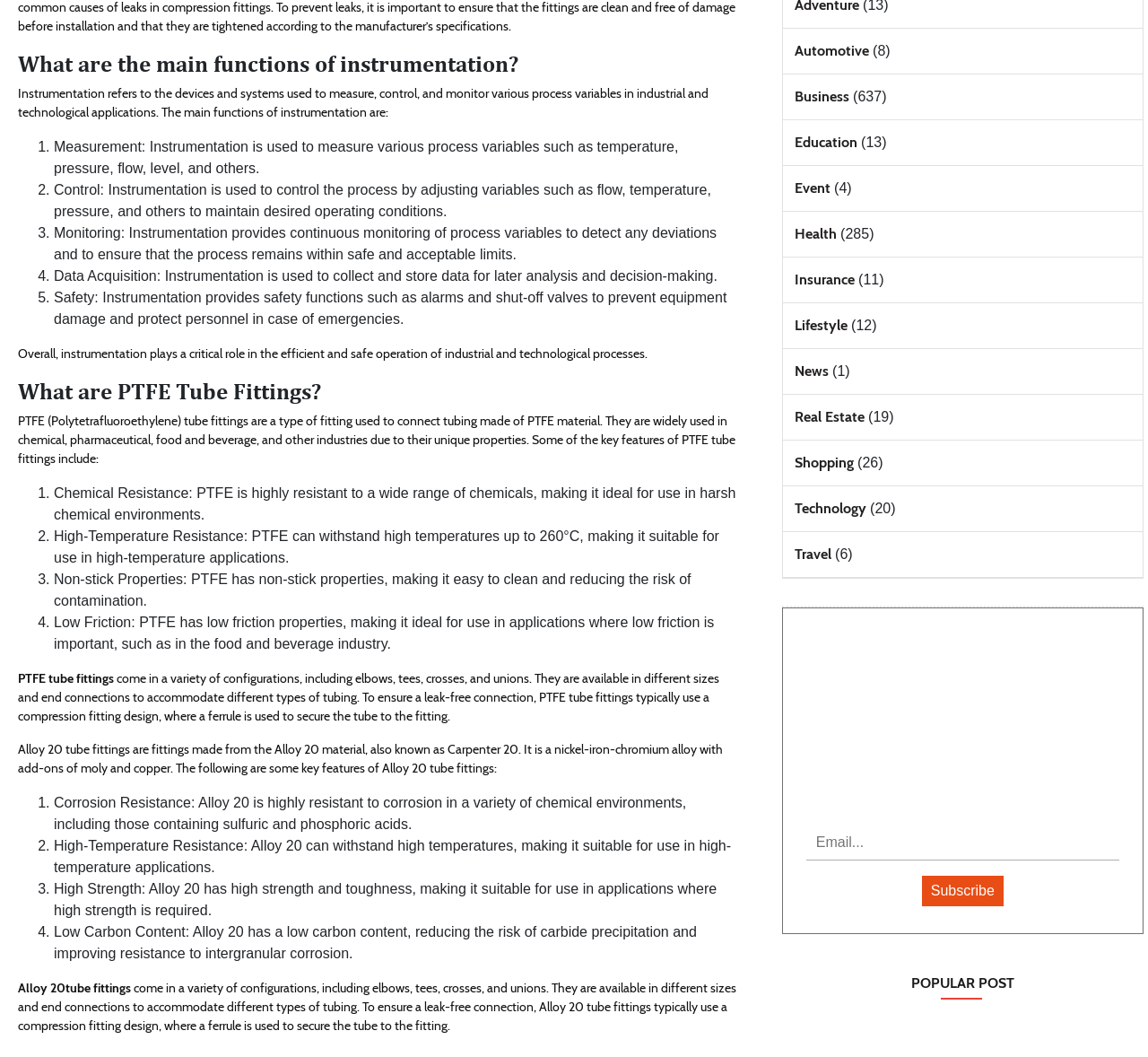Pinpoint the bounding box coordinates of the clickable element to carry out the following instruction: "Click the Alloy 20 tube fittings link."

[0.016, 0.927, 0.114, 0.942]